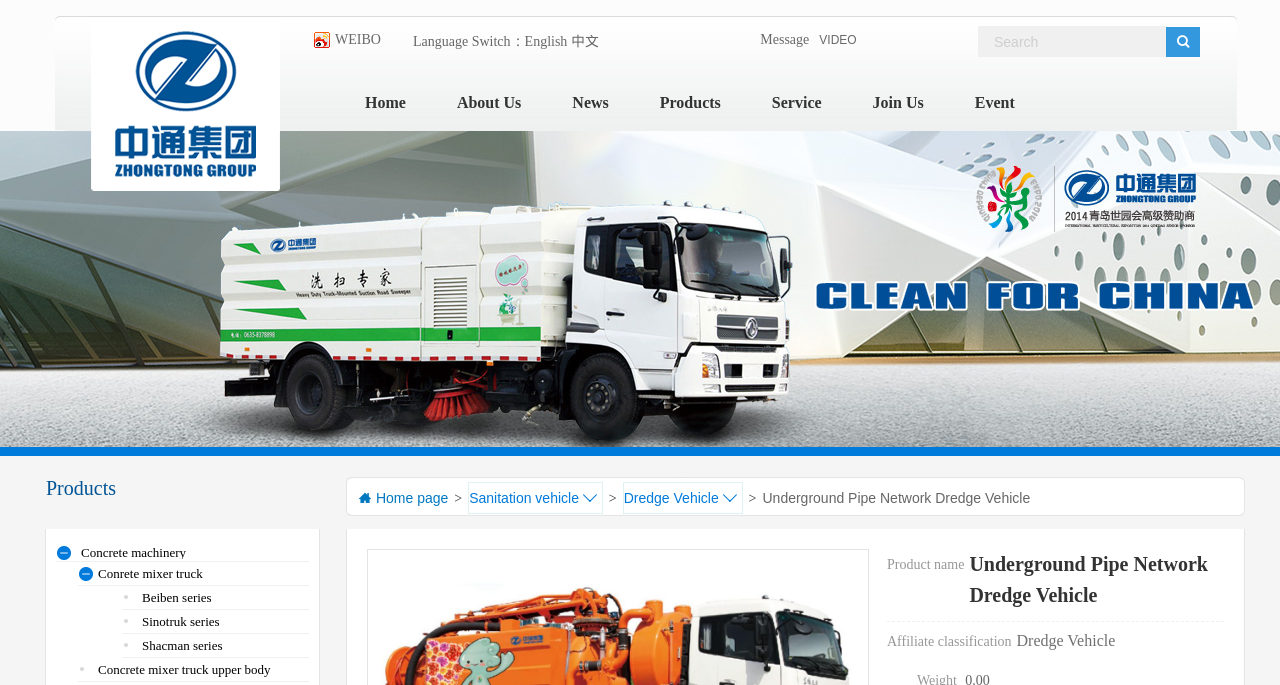Find the bounding box coordinates of the element I should click to carry out the following instruction: "Search for a product".

[0.764, 0.038, 0.911, 0.083]